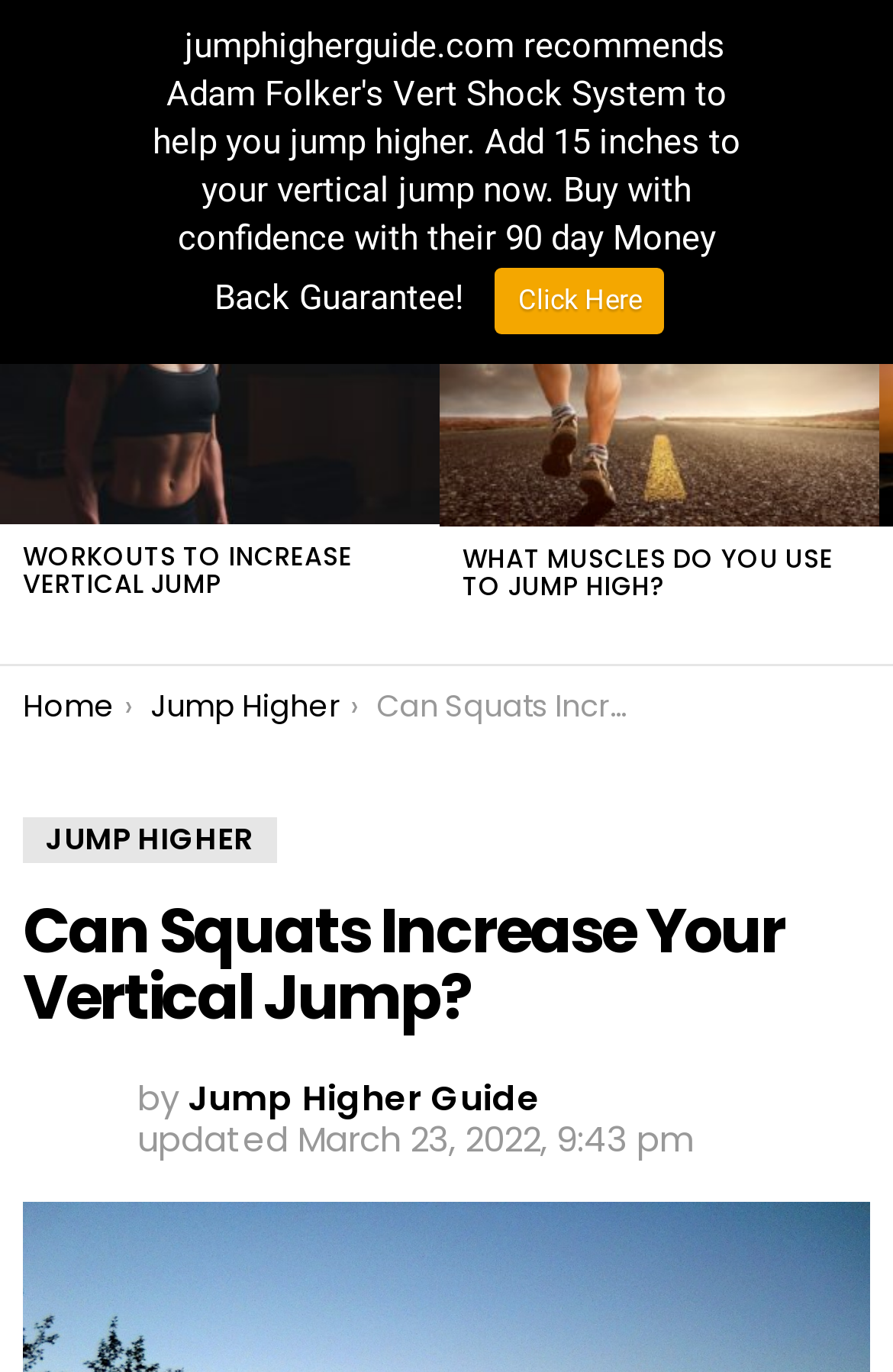Identify and extract the main heading from the webpage.

Can Squats Increase Your Vertical Jump?